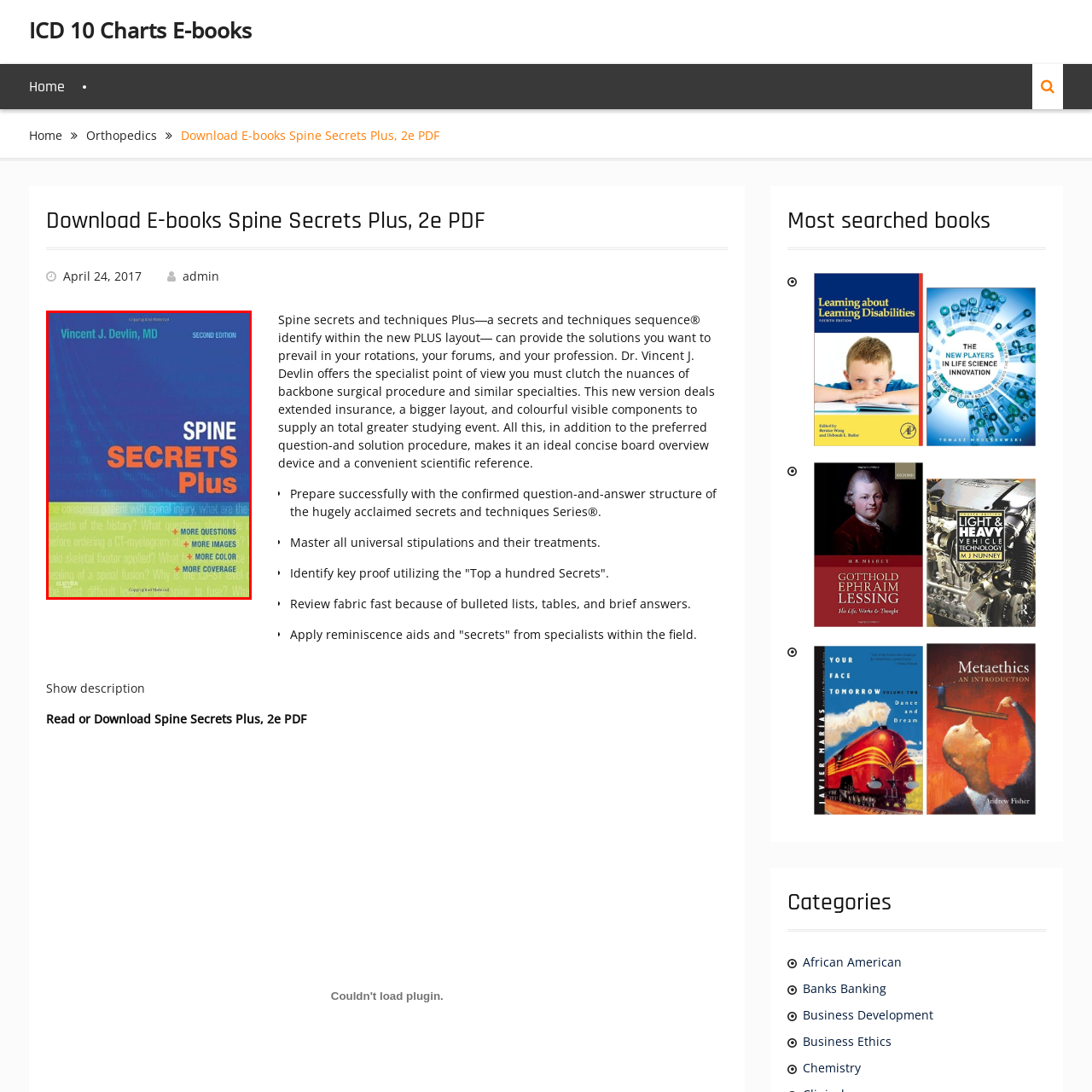What is the purpose of the book?
Look at the section marked by the red bounding box and provide a single word or phrase as your answer.

board review tool